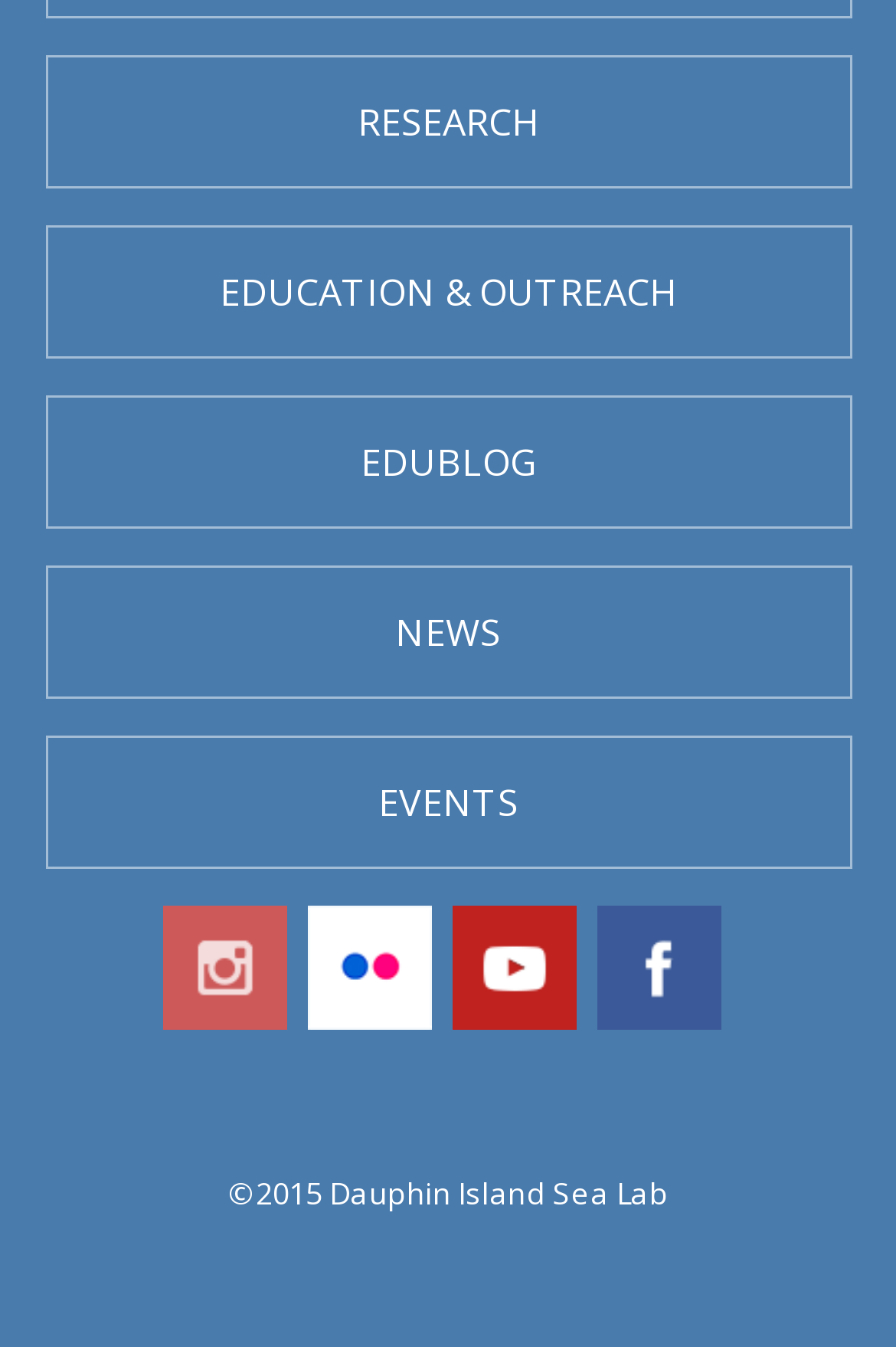How many social media icons are there?
Answer with a single word or phrase by referring to the visual content.

4